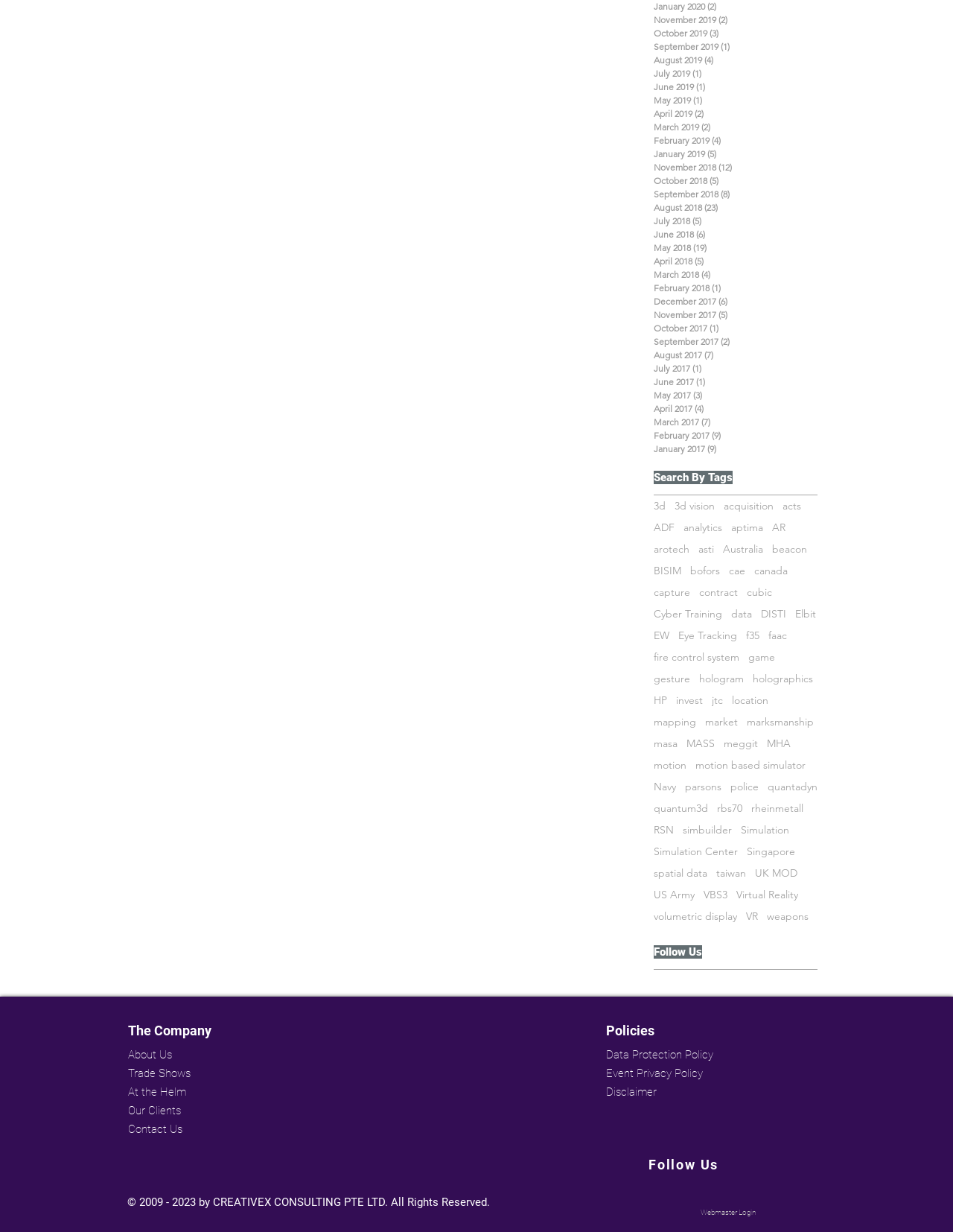Determine the bounding box coordinates of the region that needs to be clicked to achieve the task: "Click on Cyber Training to view related posts".

[0.686, 0.493, 0.758, 0.504]